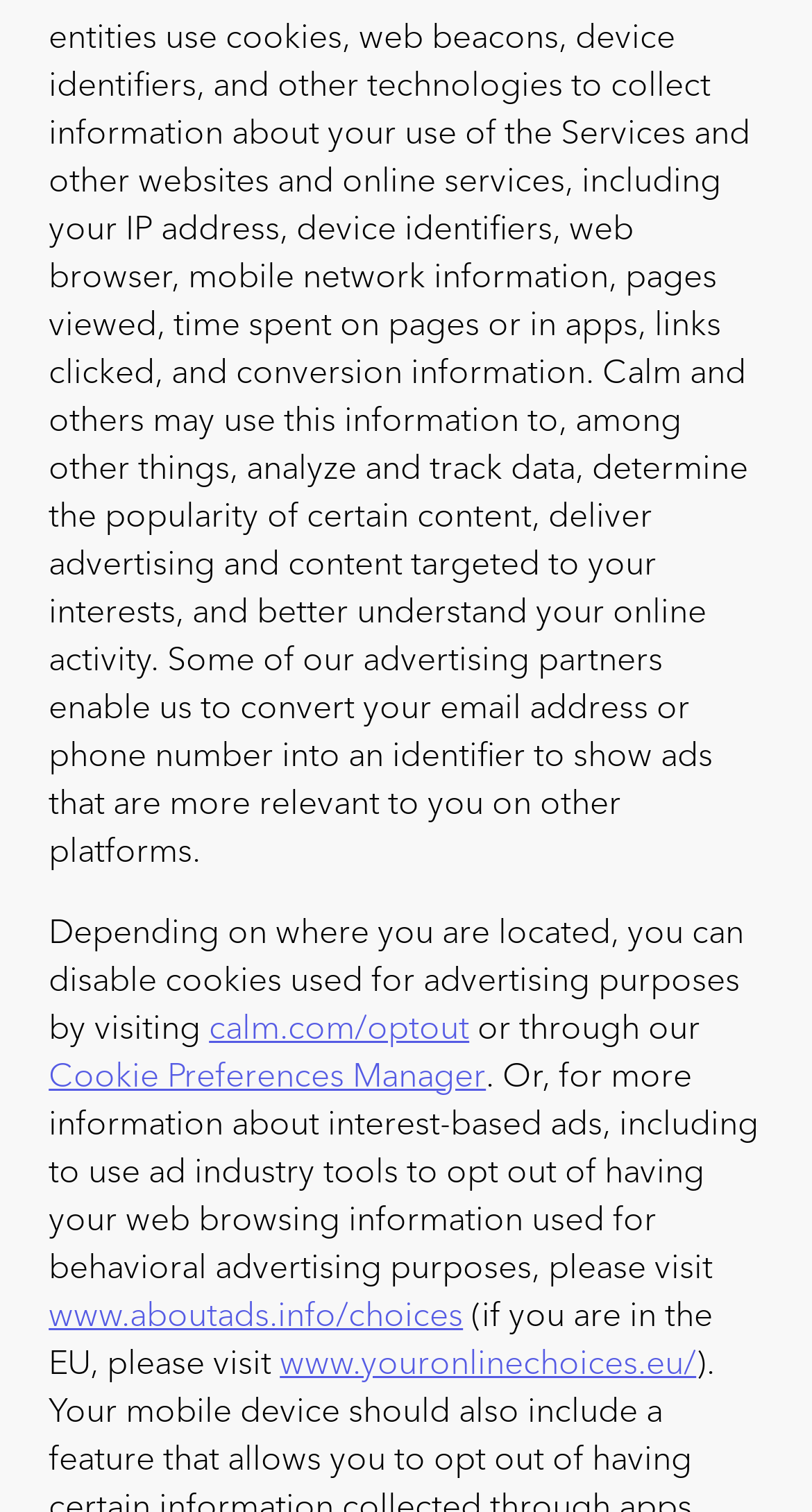What is the relationship between the text and the links on the webpage?
Please answer the question with as much detail and depth as you can.

The text on the webpage provides general information about managing cookie preferences and opting out of interest-based ads, while the links provide additional resources and websites for users to learn more and take action. The links are embedded in the text to support the information being presented.